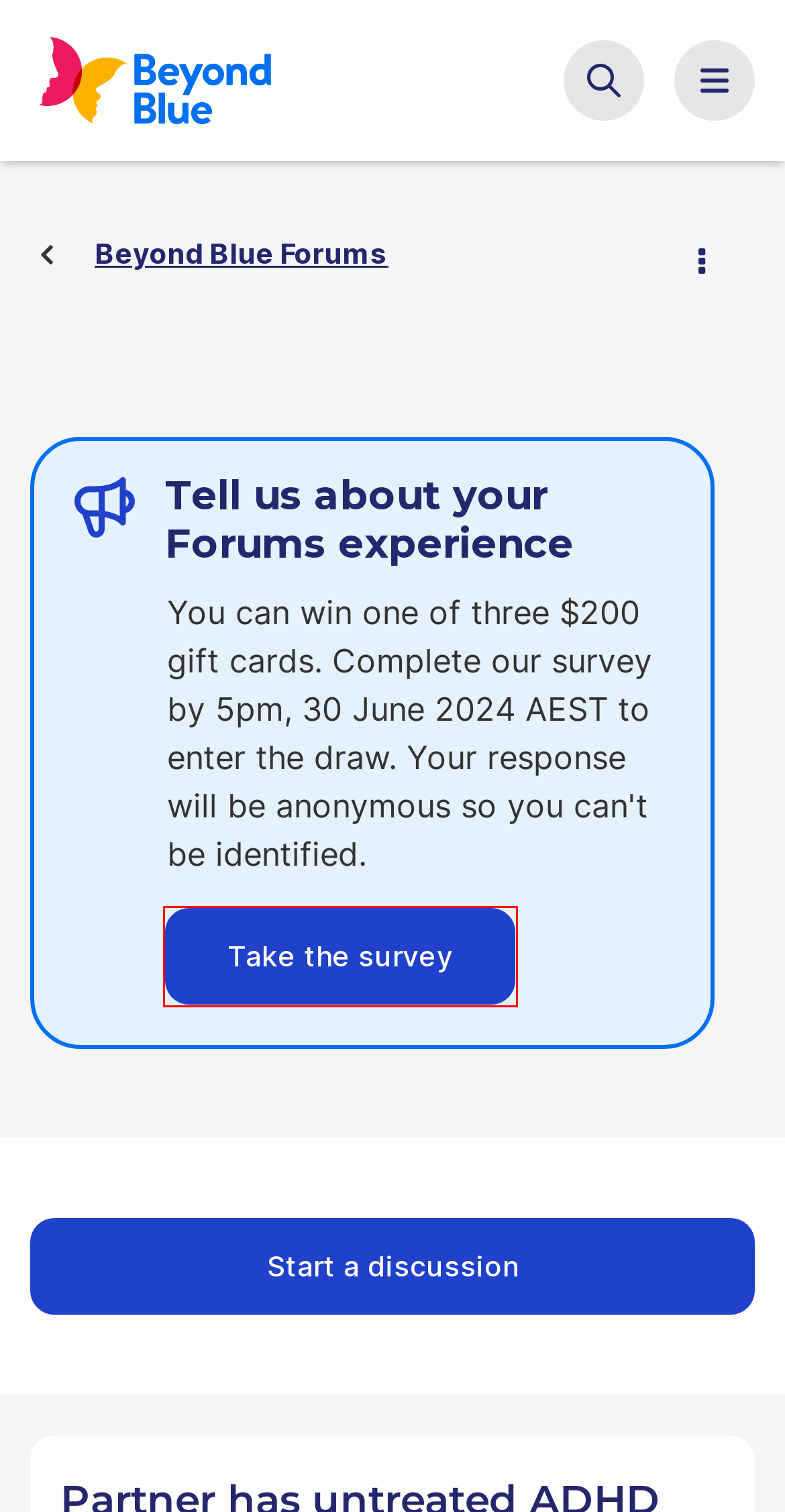With the provided screenshot showing a webpage and a red bounding box, determine which webpage description best fits the new page that appears after clicking the element inside the red box. Here are the options:
A. Contact us - Beyond Blue
B. Beyond Blue | 24/7 Support for Anxiety, Depression and Suicide Prevention - Beyond Blue
C. Forums Survey
D. About Berenbel - Beyond Blue Forums
E. Terms of Use - Beyond Blue - Beyond Blue
F. Privacy Policy at Beyond Blue - Beyond Blue - Beyond Blue
G. About Guest_3256 - Beyond Blue Forums
H. Beyond Blue Email Support Service - Beyond Blue

C